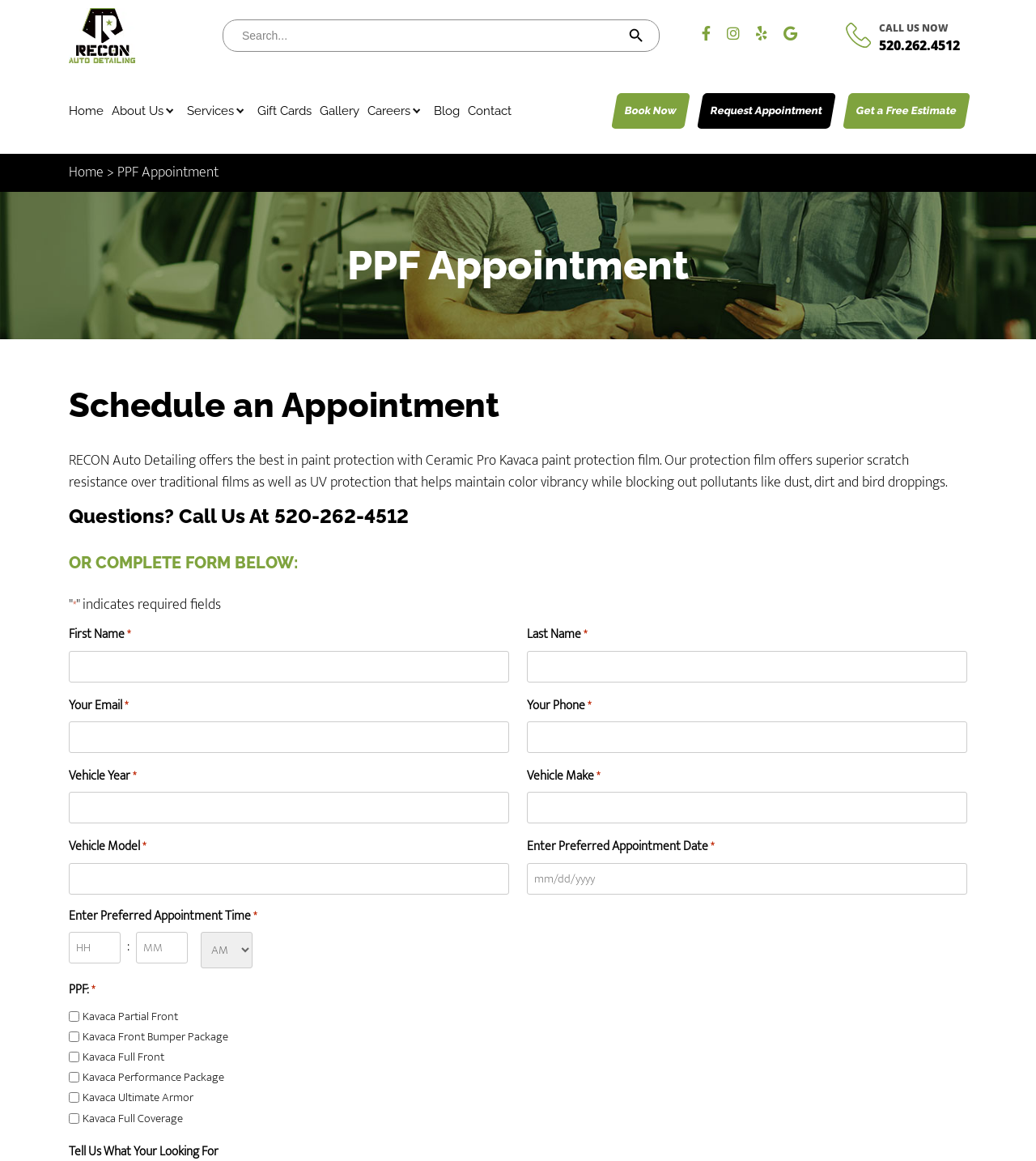How many checkboxes are there in the 'PPF:' section?
Please provide a single word or phrase as the answer based on the screenshot.

6